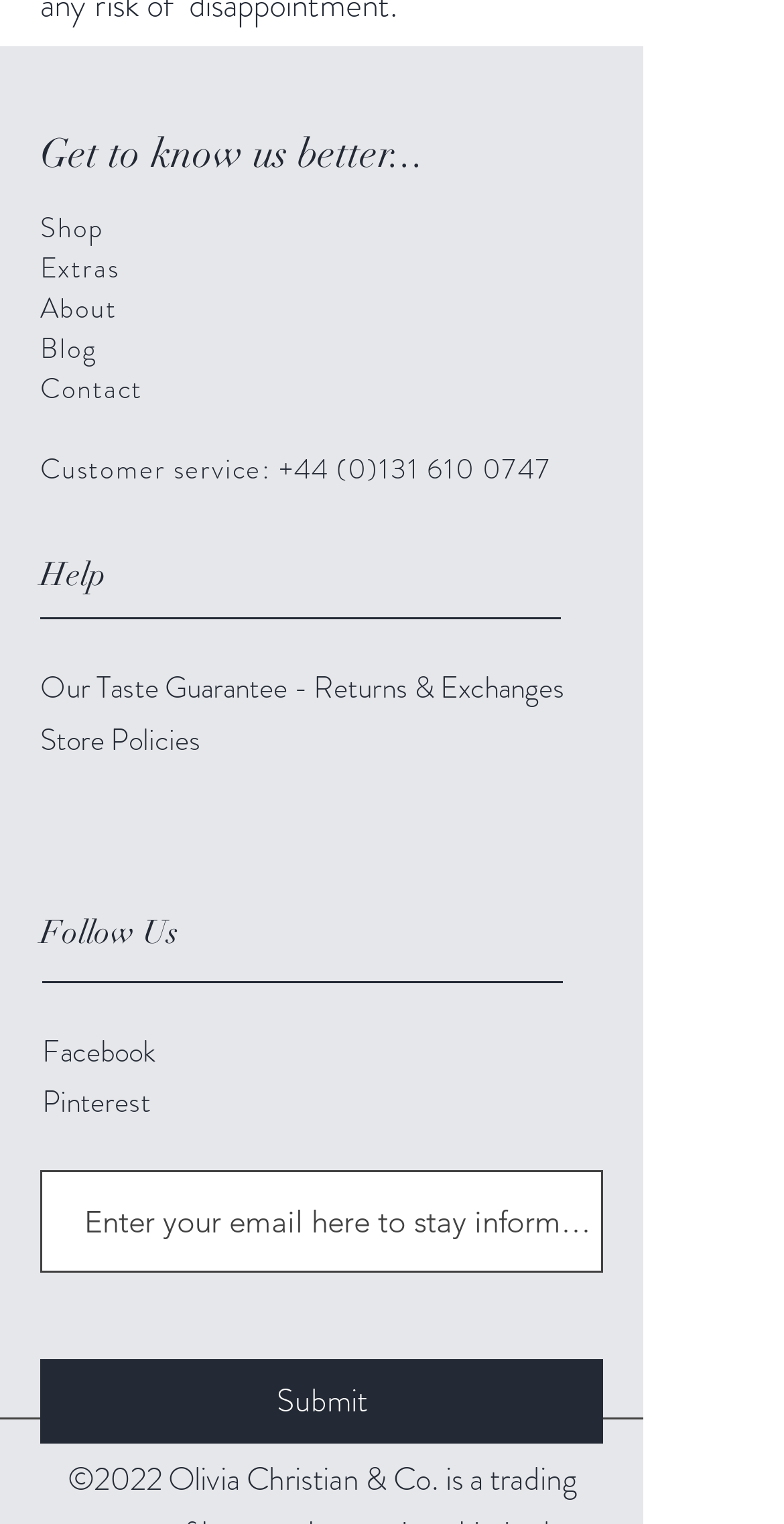Please indicate the bounding box coordinates for the clickable area to complete the following task: "Click on the 'Submit' button". The coordinates should be specified as four float numbers between 0 and 1, i.e., [left, top, right, bottom].

[0.051, 0.891, 0.769, 0.947]